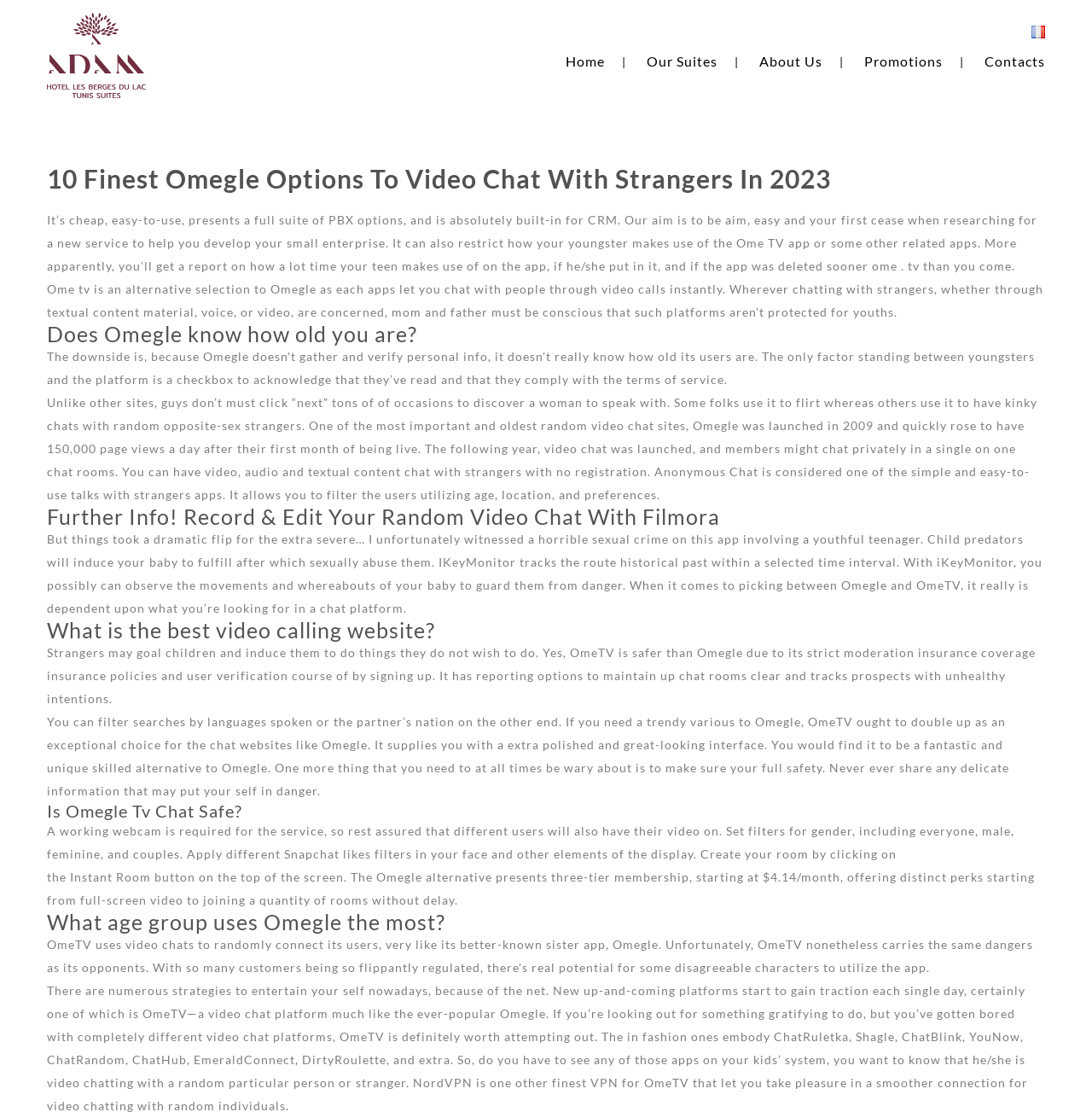What is the purpose of the 'Further Info!' section?
Based on the image, answer the question with as much detail as possible.

The 'Further Info!' section appears to be promoting a tool called Filmora, which allows users to record and edit their random video chats, providing more features and functionality than the standard video chat experience.